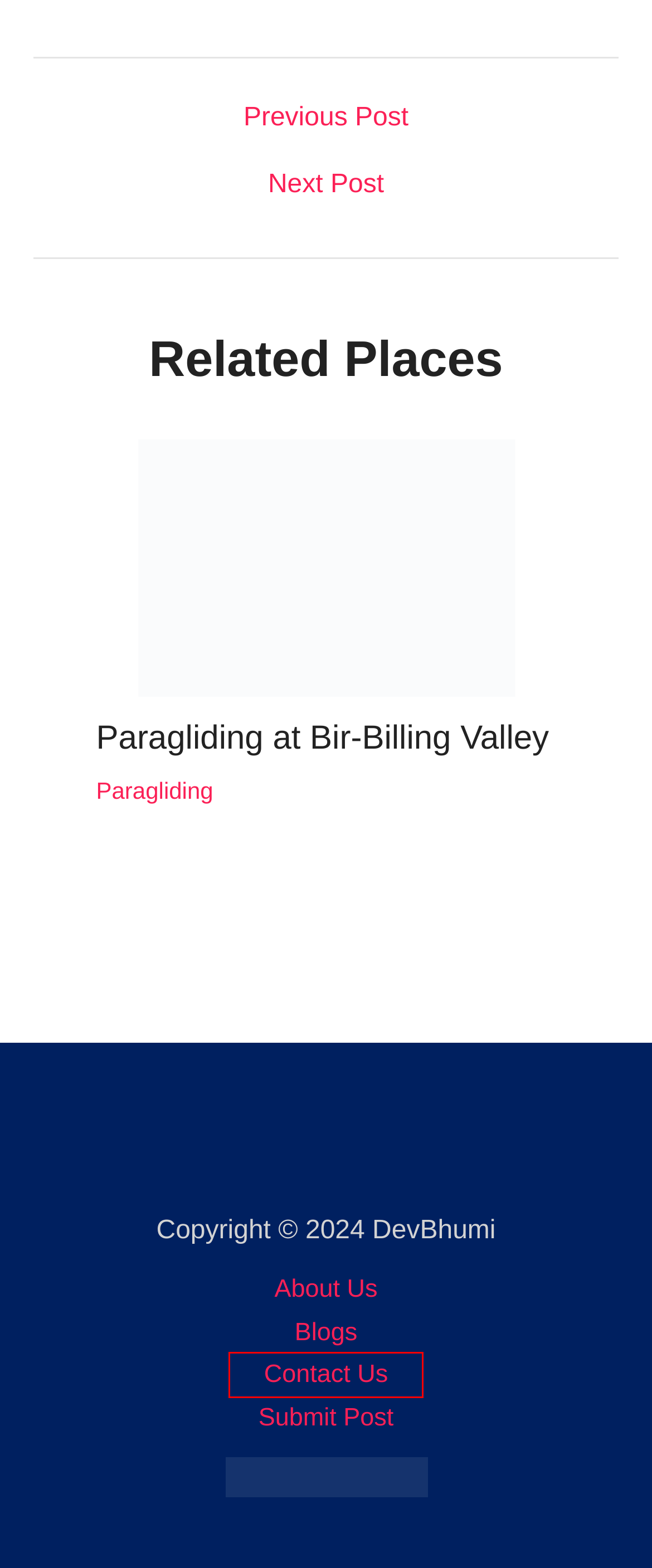Given a webpage screenshot with a red bounding box around a particular element, identify the best description of the new webpage that will appear after clicking on the element inside the red bounding box. Here are the candidates:
A. Behna Mahadev Temple In Behna, Kangra Himachal Pradesh
B. Contact Us - DevBhumi
C. Paragliding In Himachal Pradesh
D. Dev Bhumi Himachal Pradesh - Dev Bhumi - Dev Bhoomi India
E. 10 Best Places To Visit In Himachal In December In 2022
F. Paragliding At Bir-Billing Valley Kangra Himachal Pradesh
G. Ice-Skating In Himachal Pradesh, Ice Skating Sports In Shimla
H. Blogs In Himachal Pradesh - DevBhumi

B